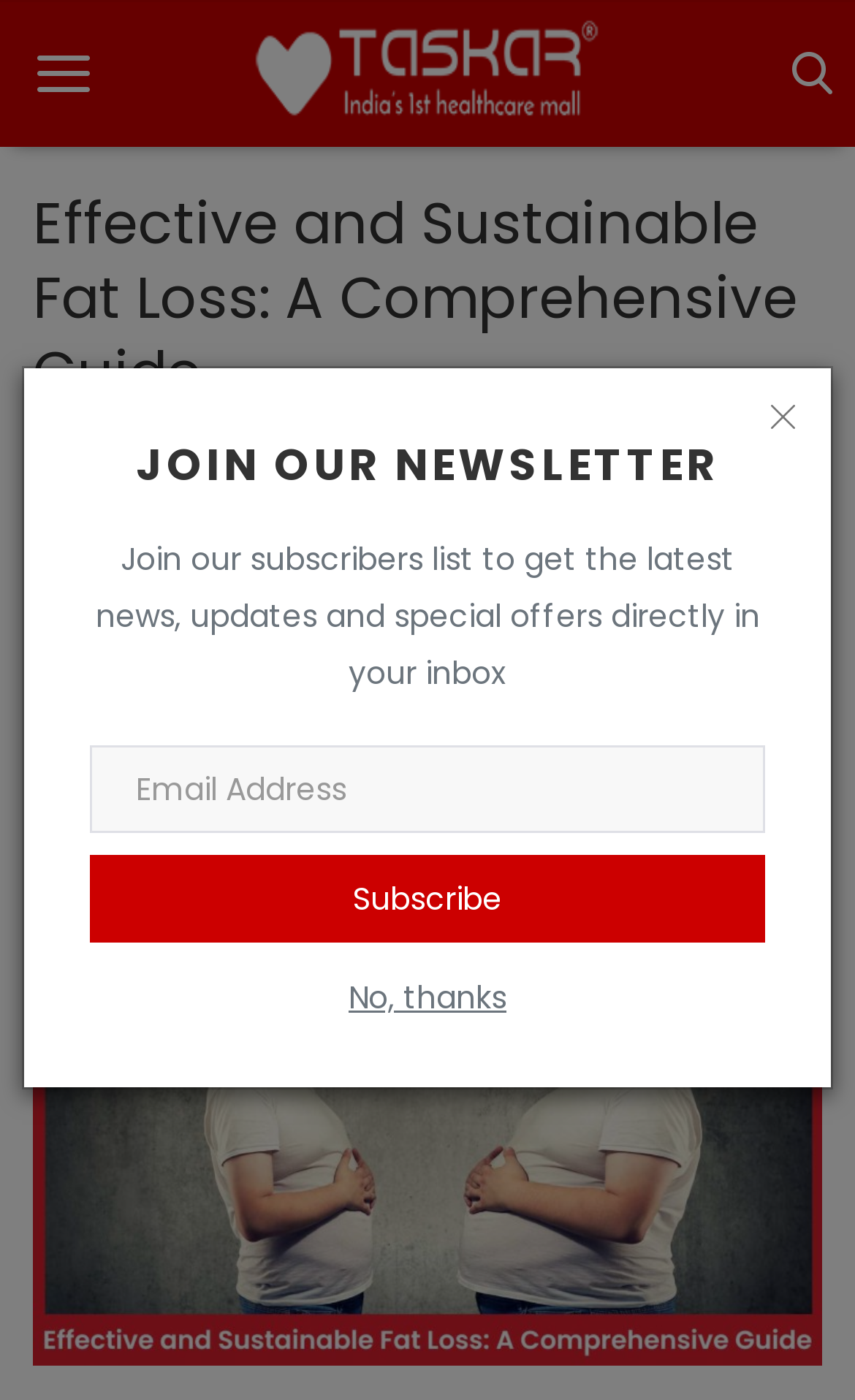What is the purpose of the textbox?
From the image, provide a succinct answer in one word or a short phrase.

Enter Email Address